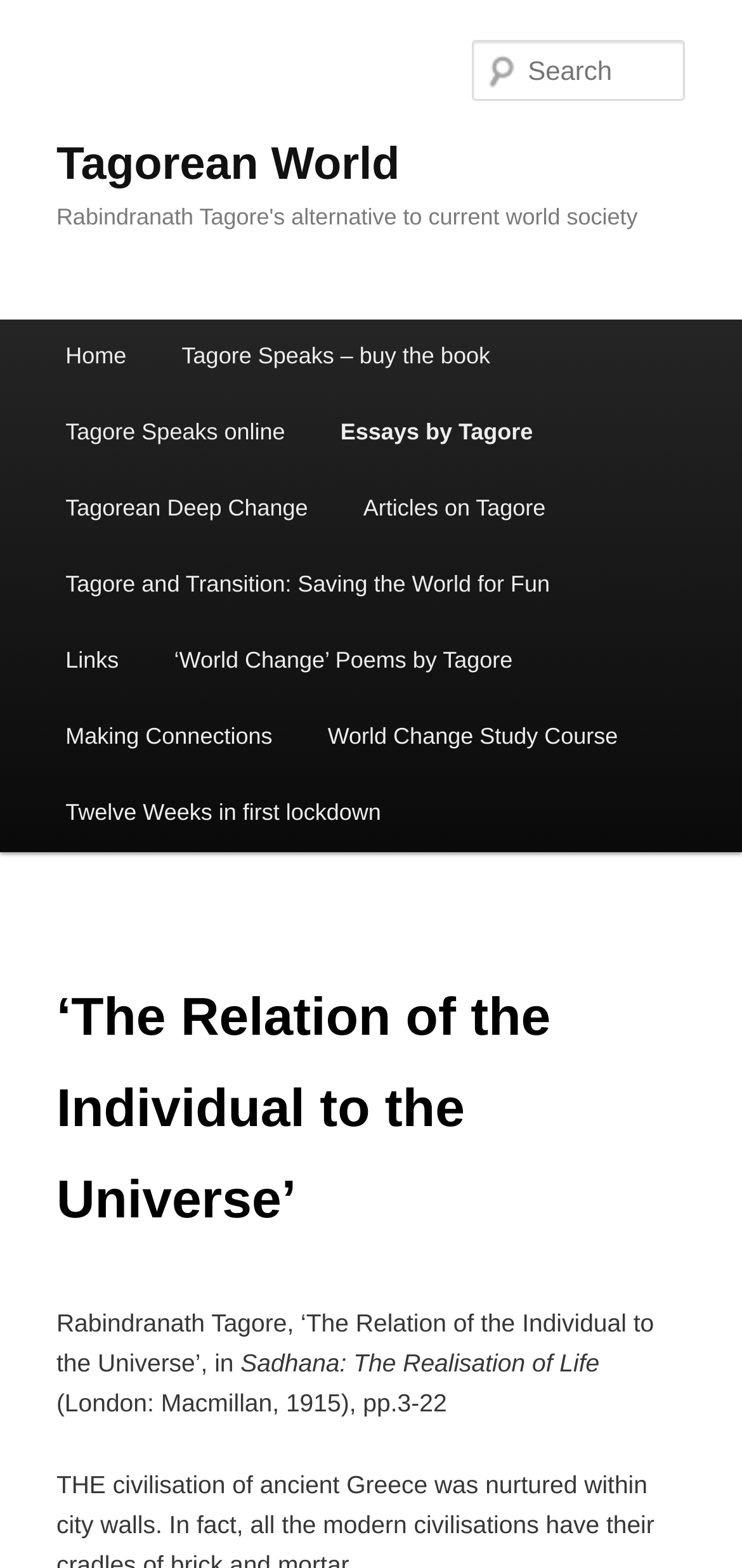Given the webpage screenshot and the description, determine the bounding box coordinates (top-left x, top-left y, bottom-right x, bottom-right y) that define the location of the UI element matching this description: Skip to primary content

[0.076, 0.204, 0.498, 0.257]